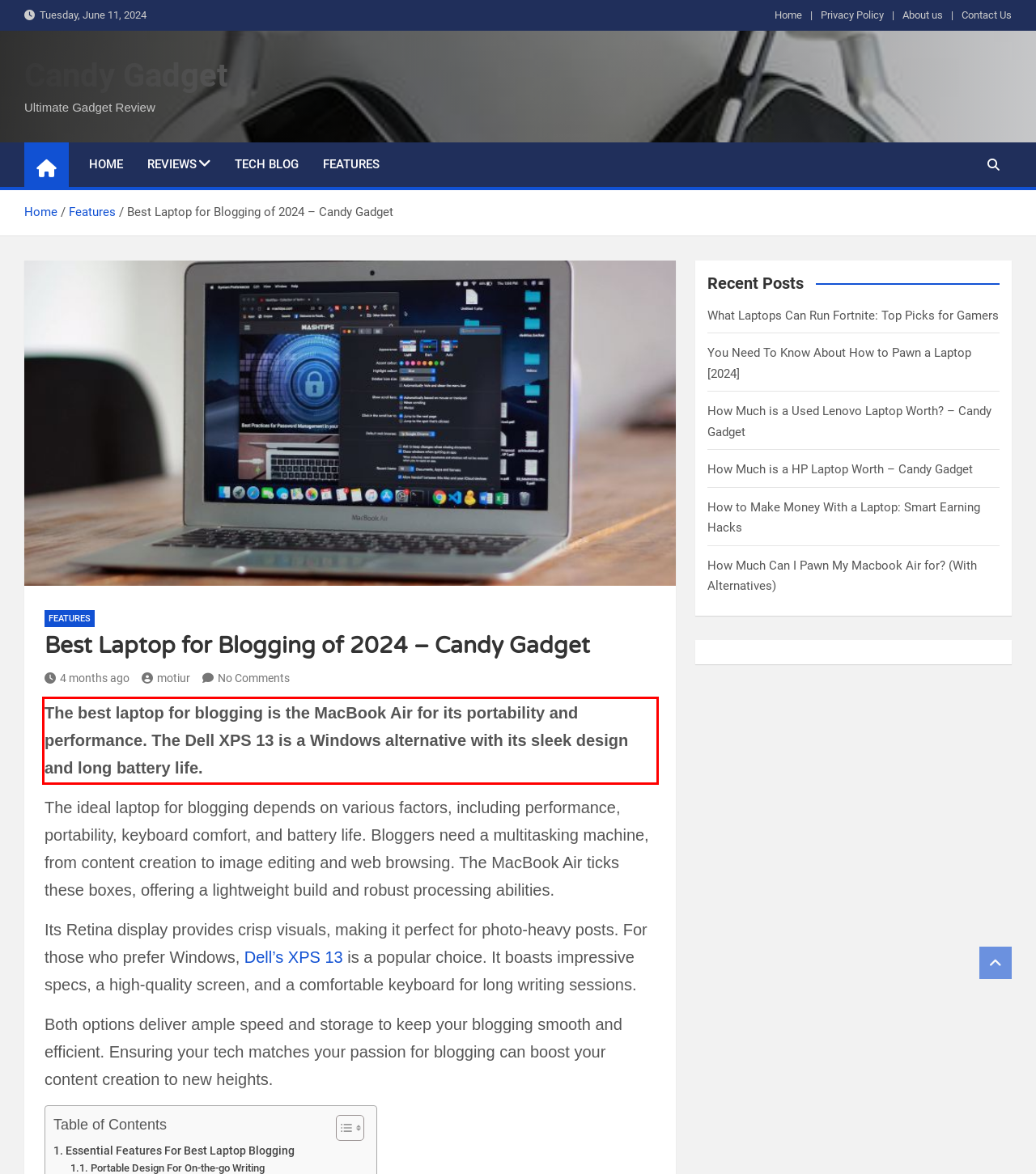Please identify and extract the text content from the UI element encased in a red bounding box on the provided webpage screenshot.

The best laptop for blogging is the MacBook Air for its portability and performance. The Dell XPS 13 is a Windows alternative with its sleek design and long battery life.